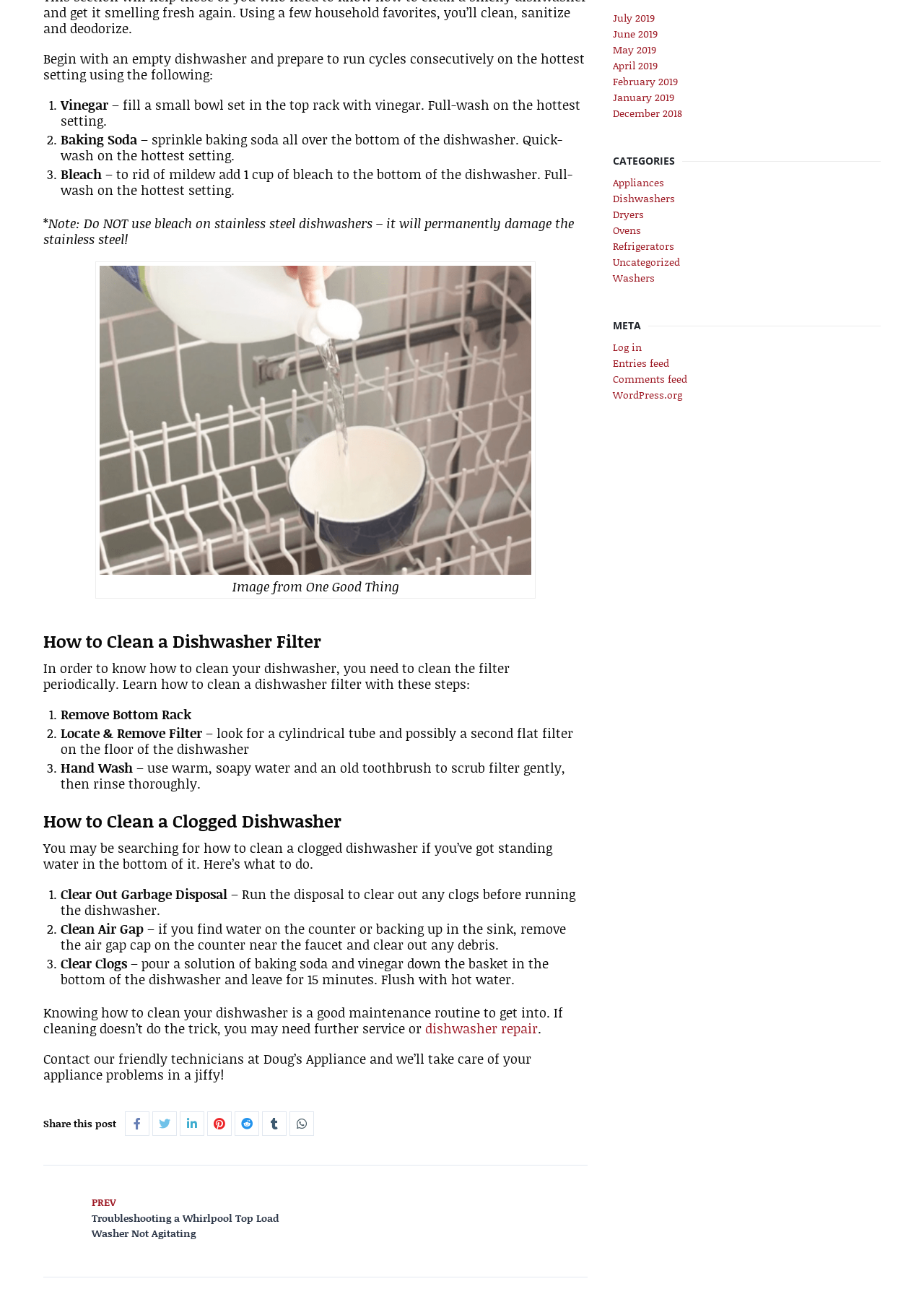Given the following UI element description: "title="Share on Pinterest"", find the bounding box coordinates in the webpage screenshot.

[0.225, 0.854, 0.25, 0.872]